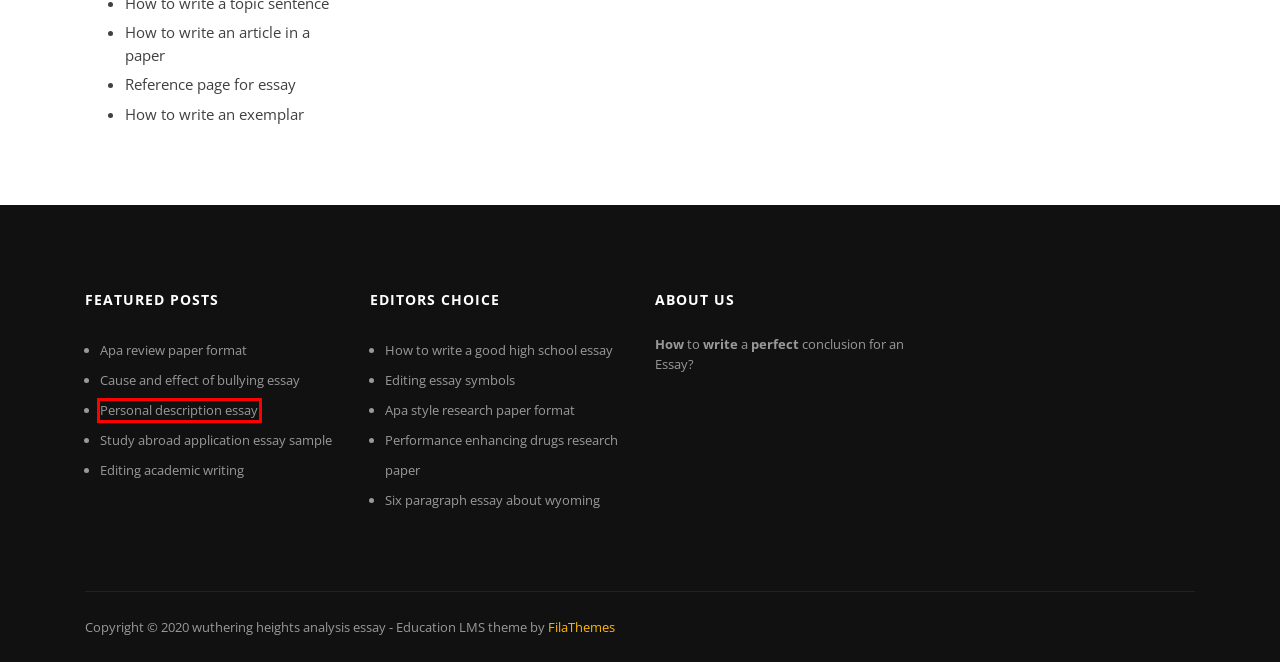Analyze the screenshot of a webpage with a red bounding box and select the webpage description that most accurately describes the new page resulting from clicking the element inside the red box. Here are the candidates:
A. Study abroad application essay sample ivxbz
B. Apa style research paper format utqob
C. How to write an article in a paper tiivr
D. How to write a good high school essay fdrra
E. Personal description essay xlesm
F. Six paragraph essay about wyoming dejgq
G. How to write an exemplar drbfx
H. Performance enhancing drugs research paper gklos

E